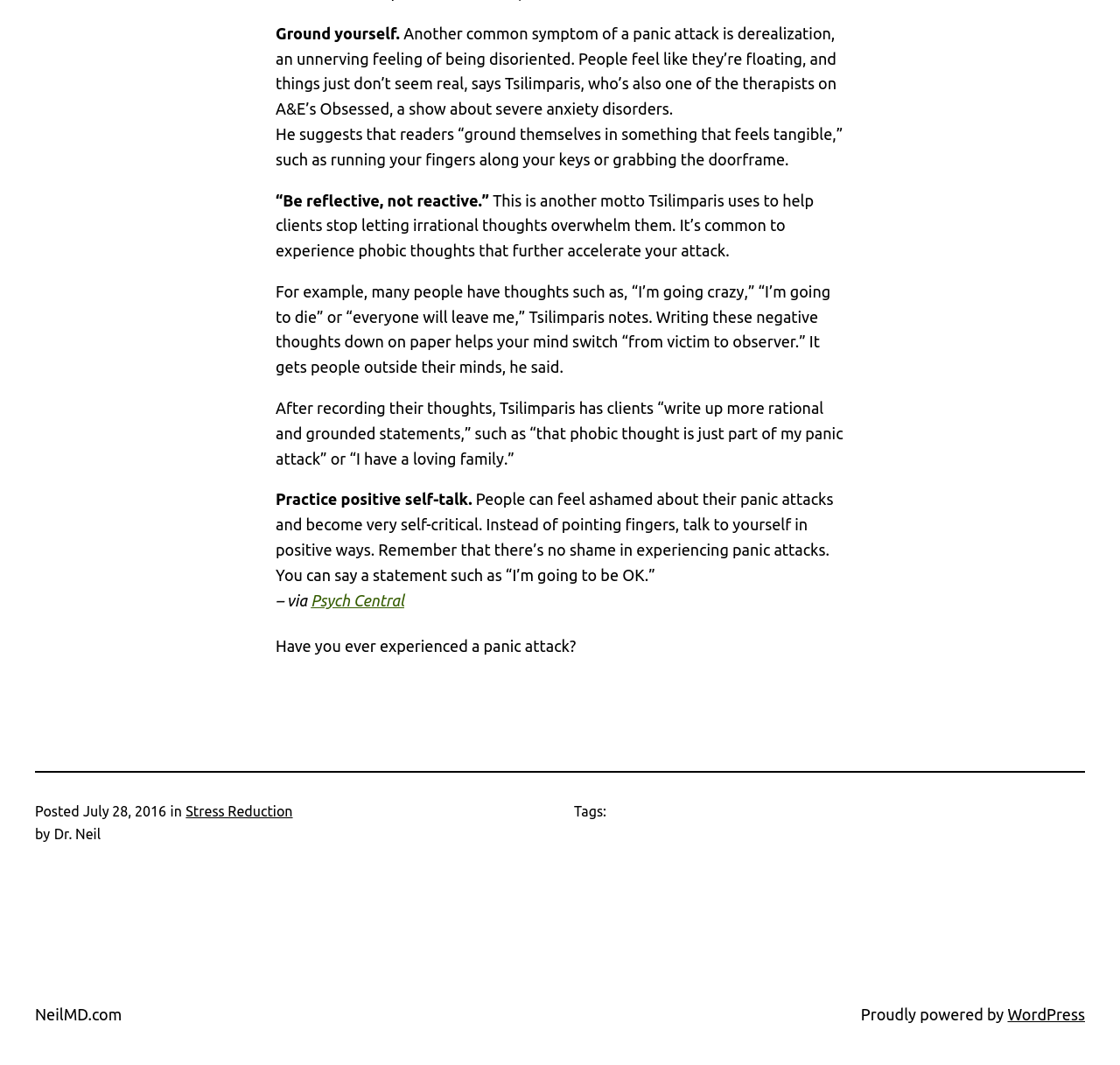Using the format (top-left x, top-left y, bottom-right x, bottom-right y), and given the element description, identify the bounding box coordinates within the screenshot: Psych Central

[0.277, 0.555, 0.361, 0.572]